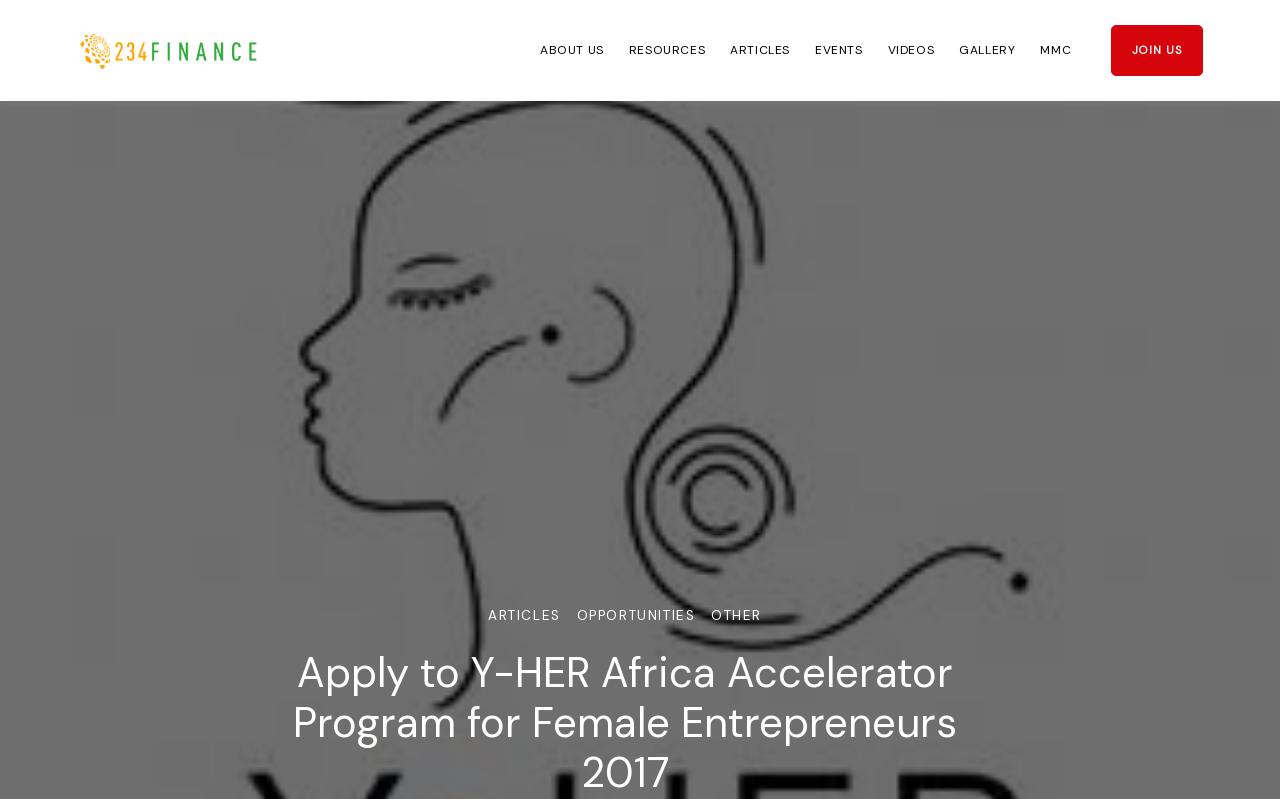Find the bounding box coordinates for the UI element whose description is: "parent_node: ABOUT US". The coordinates should be four float numbers between 0 and 1, in the format [left, top, right, bottom].

[0.06, 0.04, 0.204, 0.086]